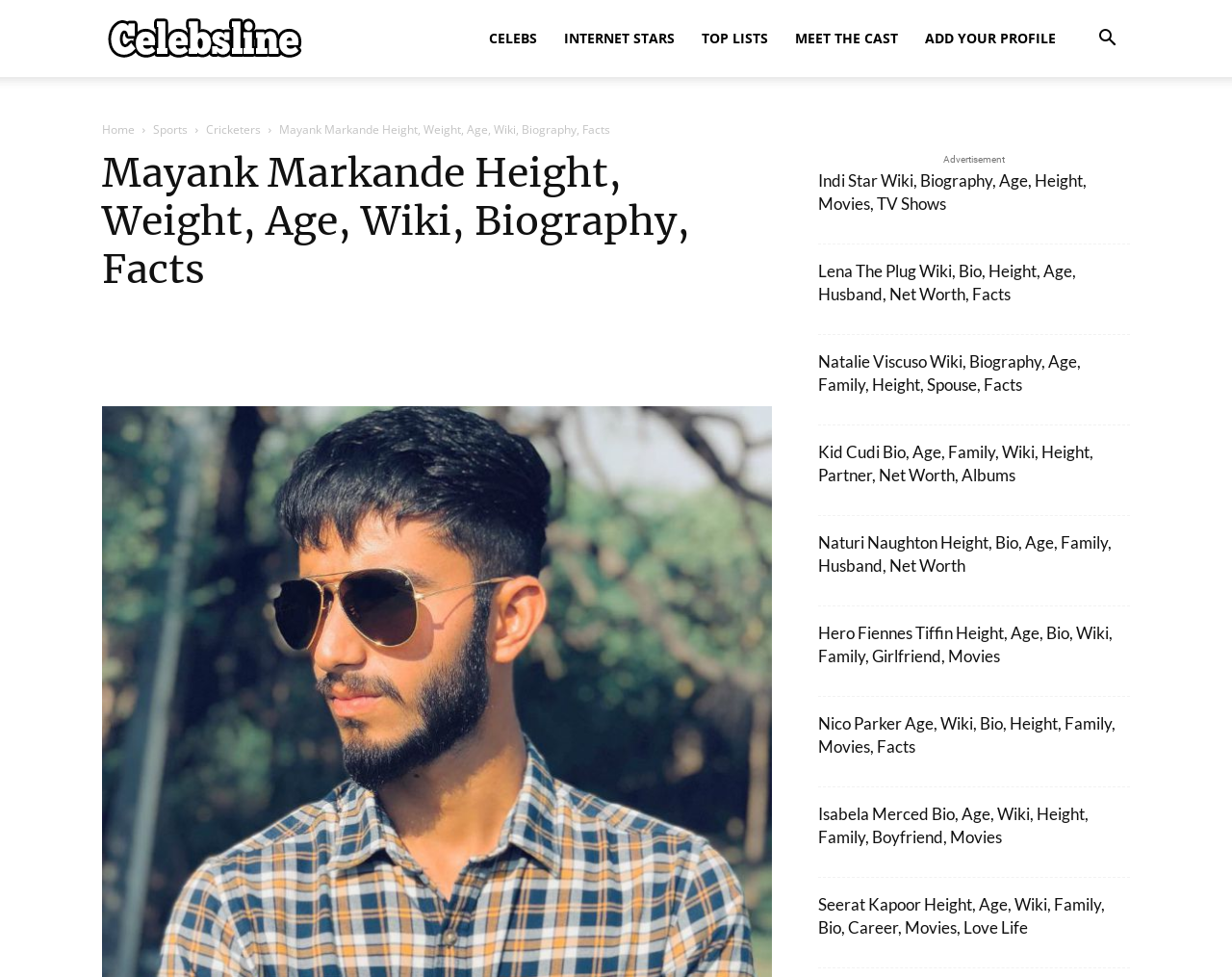Based on the image, provide a detailed response to the question:
What is the name of the website or platform that this webpage belongs to?

The webpage has a static text 'Celebsline' which is likely the name of the website or platform that this webpage belongs to.